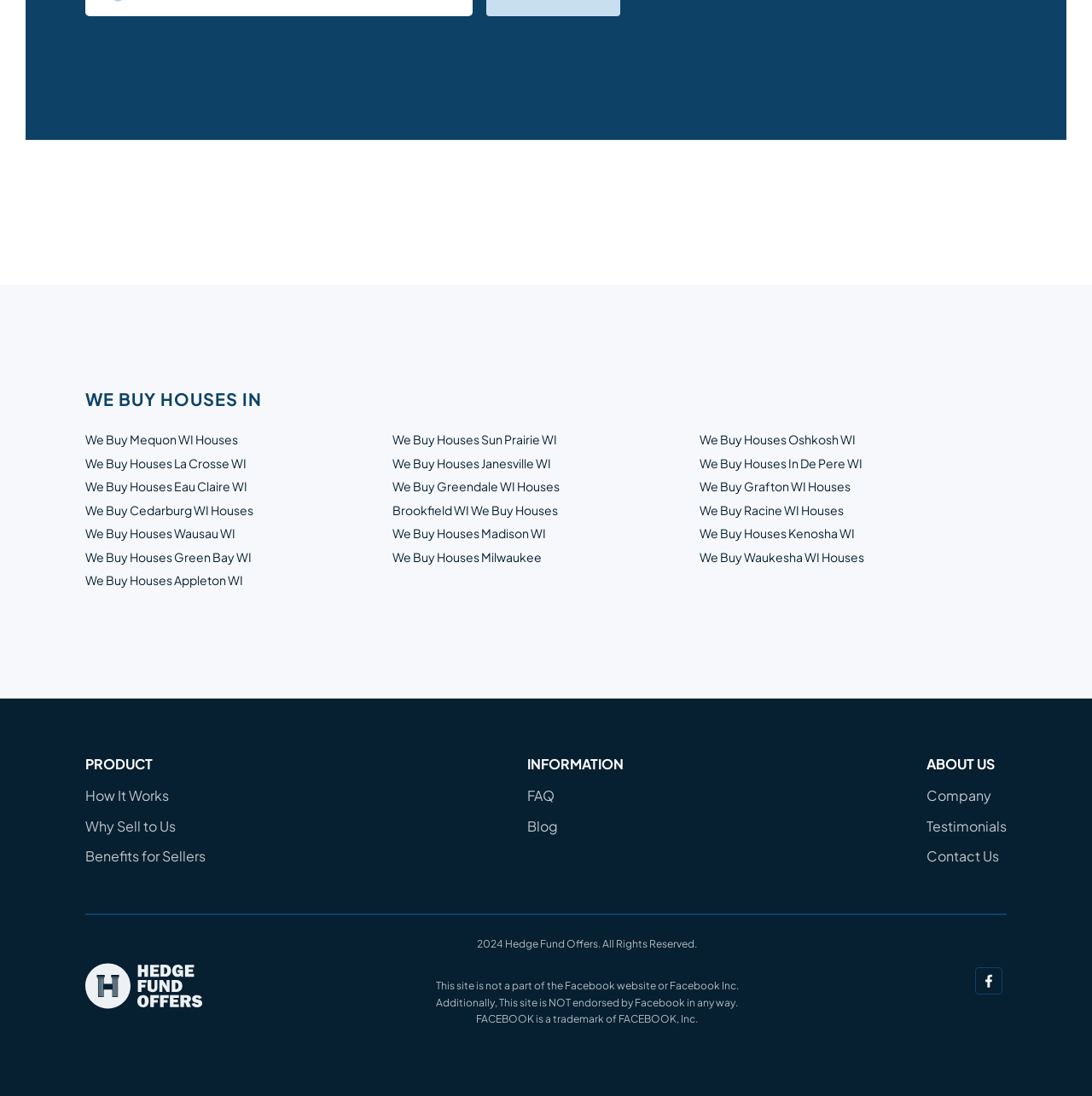How many cities are listed for house buying?
Using the image as a reference, answer the question with a short word or phrase.

14